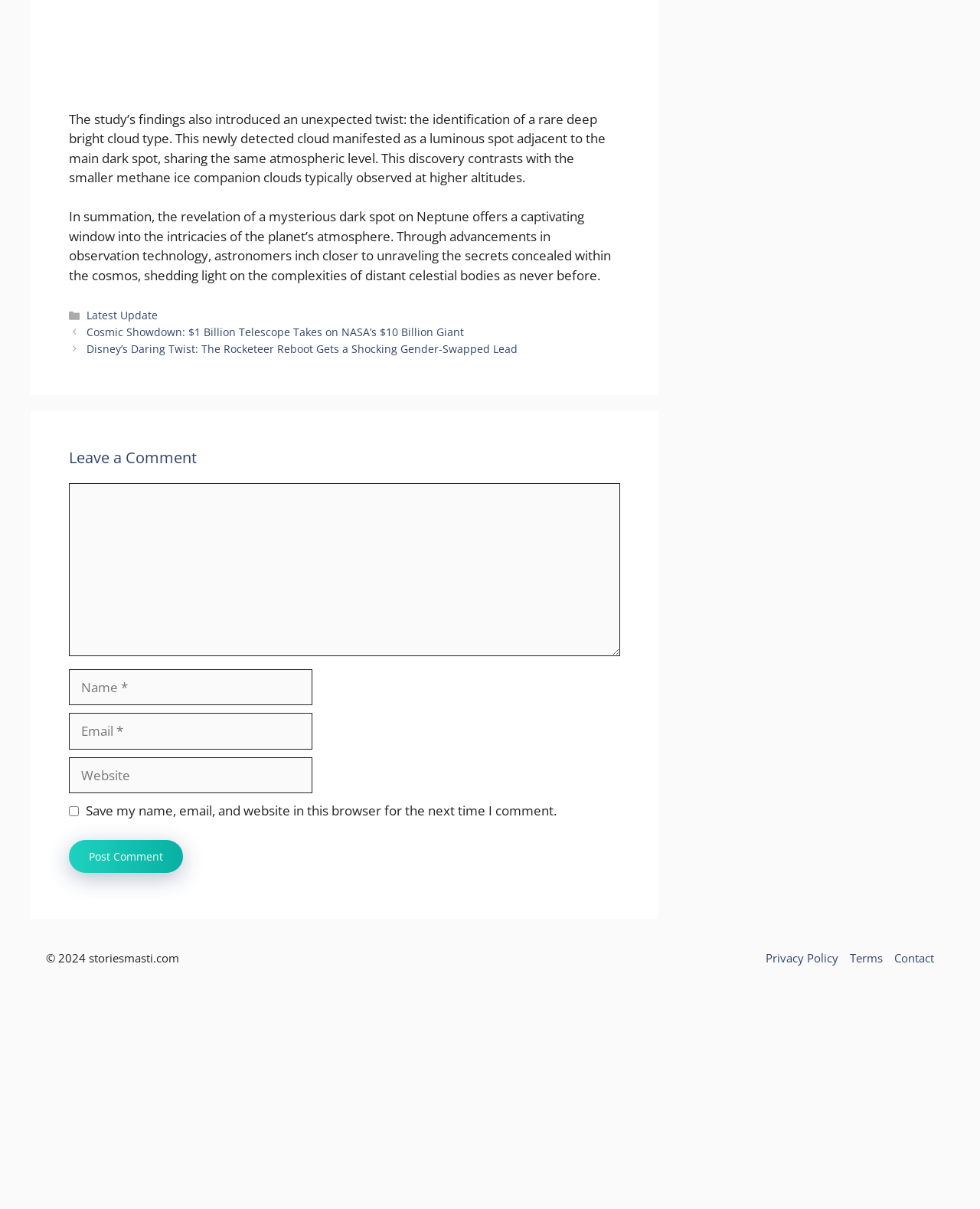Please pinpoint the bounding box coordinates for the region I should click to adhere to this instruction: "Click on the 'Latest Update' link".

[0.088, 0.255, 0.161, 0.267]